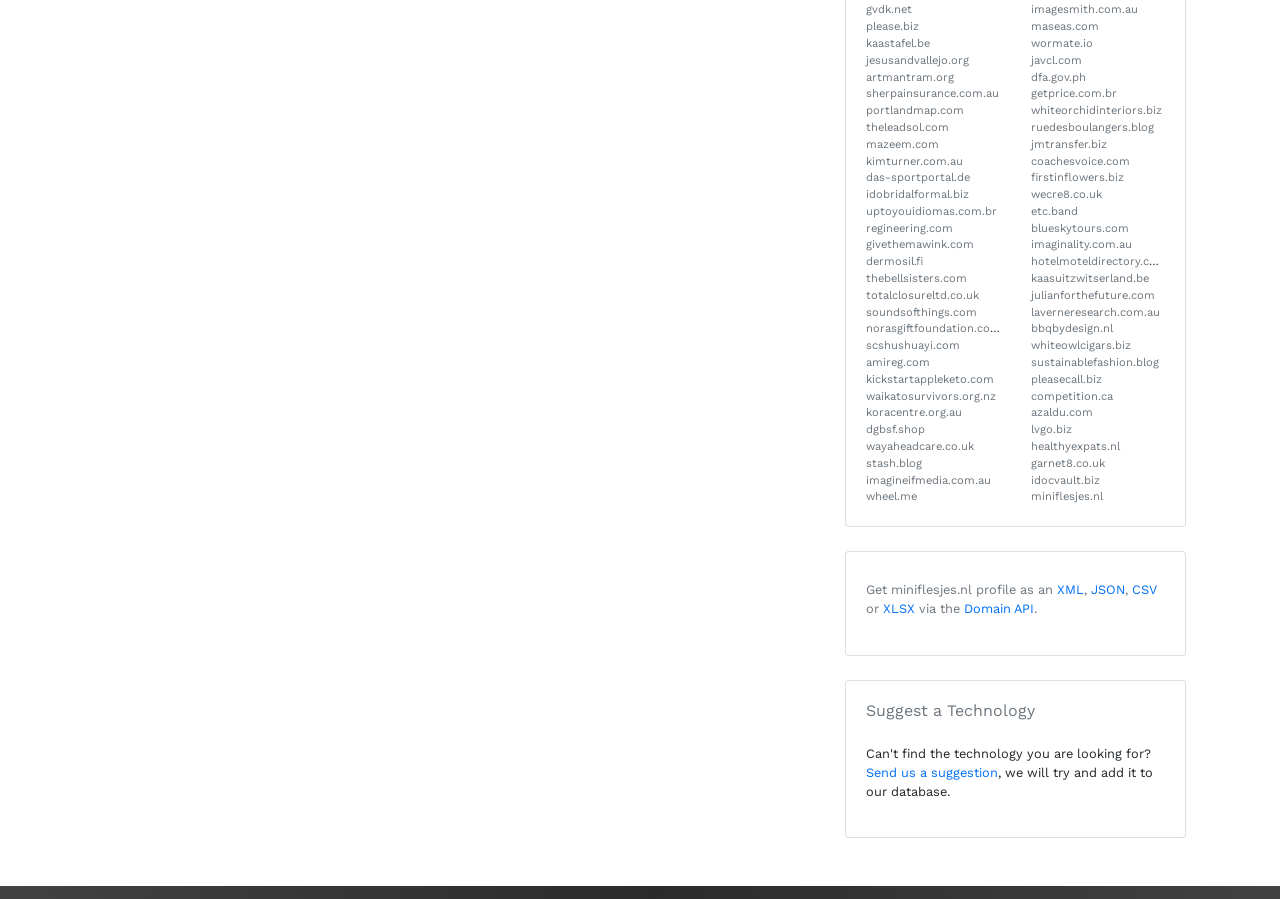Identify the bounding box coordinates for the UI element described as: "Domain API". The coordinates should be provided as four floats between 0 and 1: [left, top, right, bottom].

[0.753, 0.669, 0.808, 0.686]